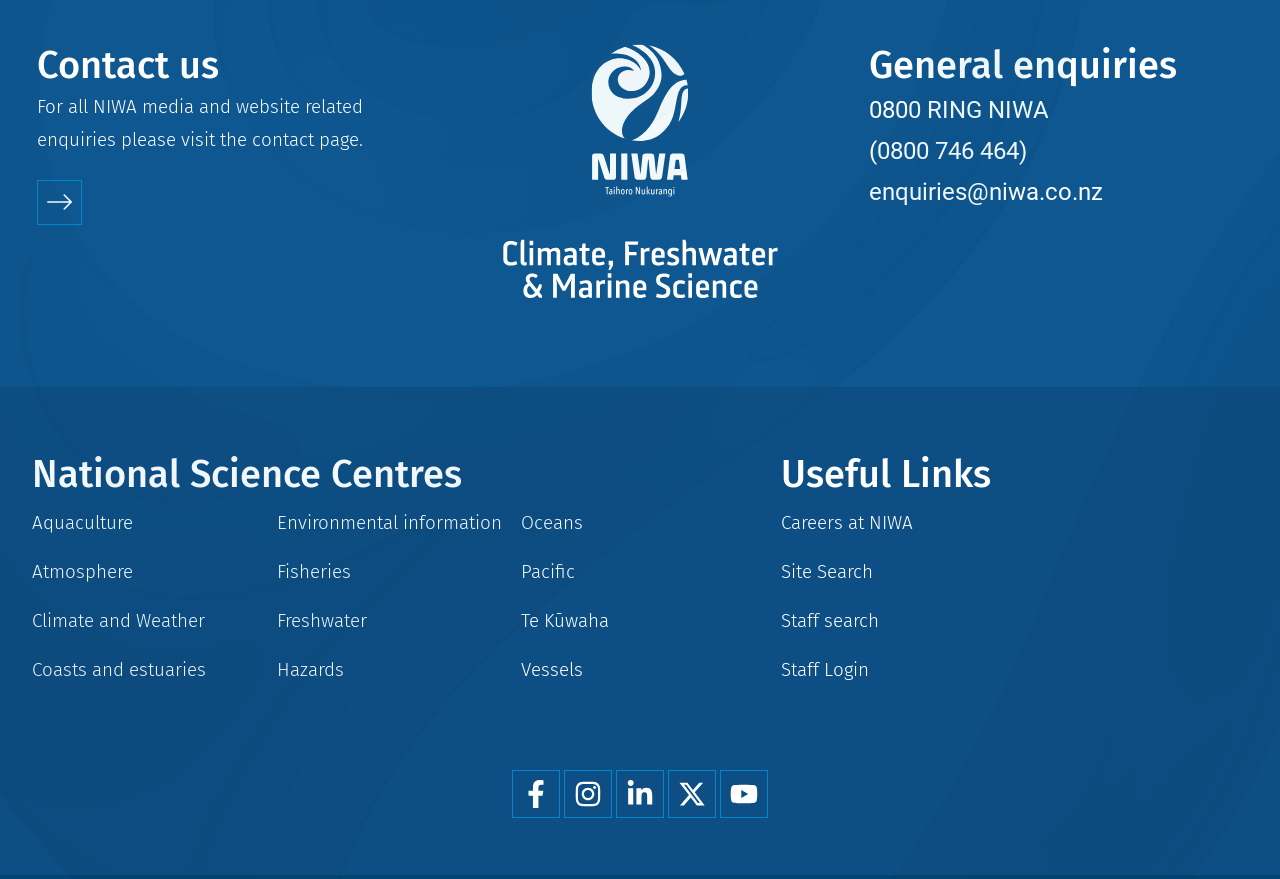Refer to the screenshot and give an in-depth answer to this question: What is the contact phone number?

I found the contact phone number by looking at the 'General enquiries' section, where it is listed as '0800 RING NIWA' with the actual number being '(0800 746 464)'.